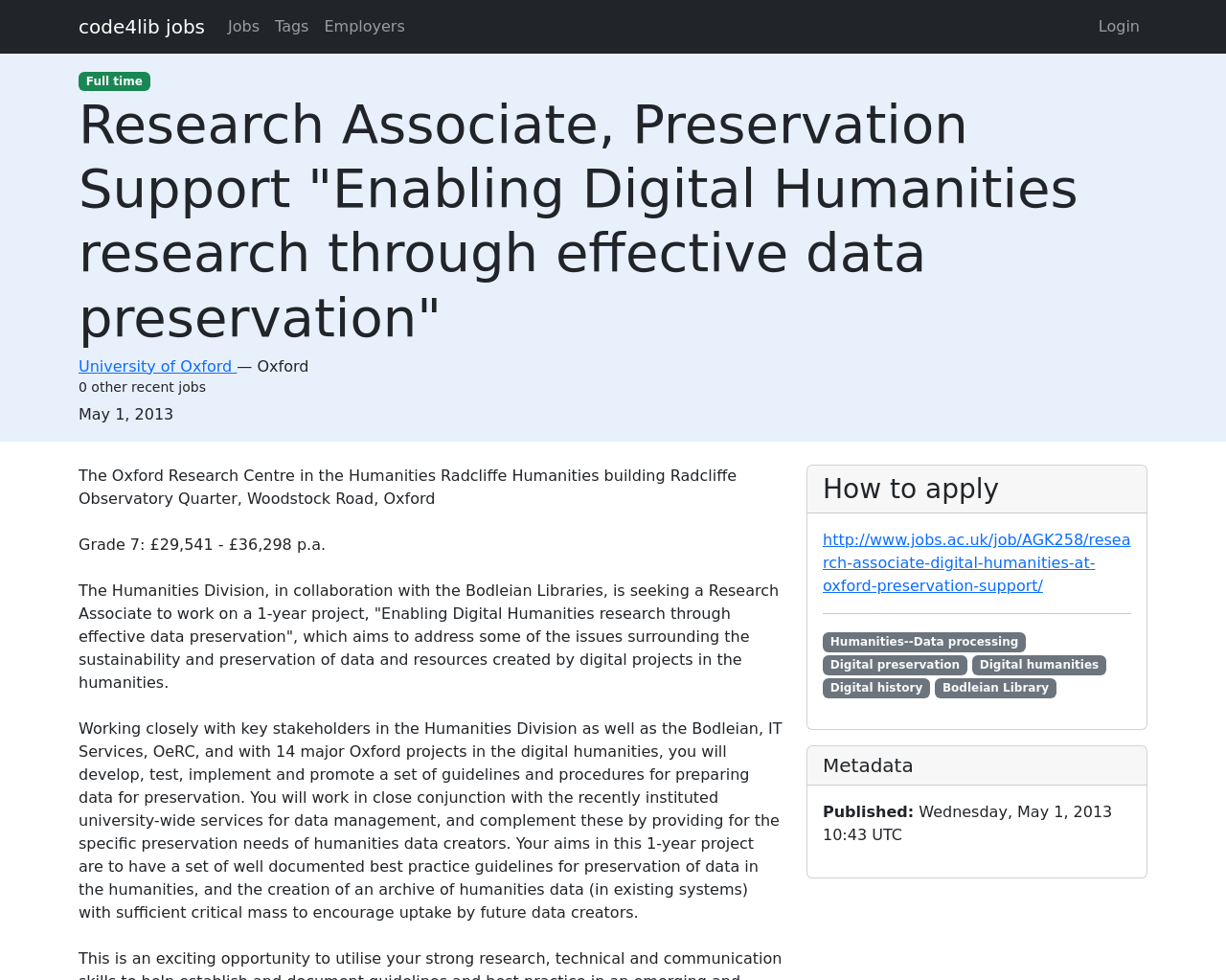Explain the features and main sections of the webpage comprehensively.

The webpage is a job posting for a Research Associate in Preservation Support at the University of Oxford. At the top of the page, there are several links, including "code4lib jobs", "Jobs", "Tags", "Employers", and "Login", which are aligned horizontally and take up about a quarter of the page width.

Below these links, there is a heading that displays the job title, "Research Associate, Preservation Support "Enabling Digital Humanities research through effective data preservation"", which spans almost the entire page width. Underneath the job title, there is a link to the employer, "University of Oxford", followed by a dash and some text indicating that there are "0 other recent jobs".

The main content of the job posting is divided into several sections. The first section, "Description", provides details about the job, including the location, salary range, and job responsibilities. The text is quite lengthy and takes up about half of the page height.

Below the "Description" section, there is a section titled "How to apply", which contains a link to the application webpage. This section is separated from the "Description" section by a horizontal line.

On the right side of the "How to apply" section, there are several links to related tags, including "Humanities--Data processing", "Digital preservation", "Digital humanities", "Digital history", and "Bodleian Library". These links are aligned vertically and take up about a quarter of the page height.

Finally, at the bottom of the page, there is a section titled "Metadata", which displays the publication date and time of the job posting.